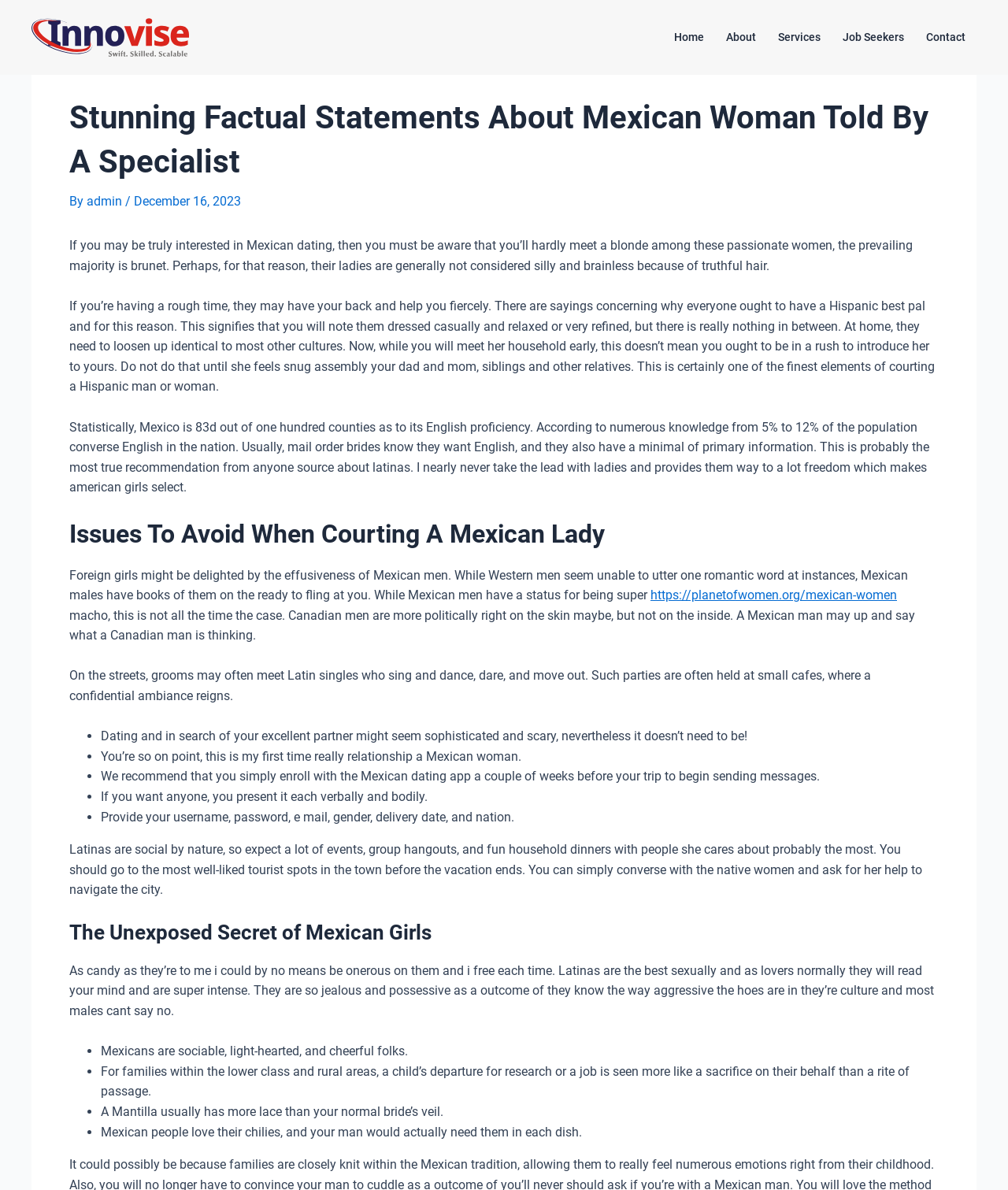Determine the bounding box of the UI component based on this description: "Services". The bounding box coordinates should be four float values between 0 and 1, i.e., [left, top, right, bottom].

[0.761, 0.008, 0.825, 0.054]